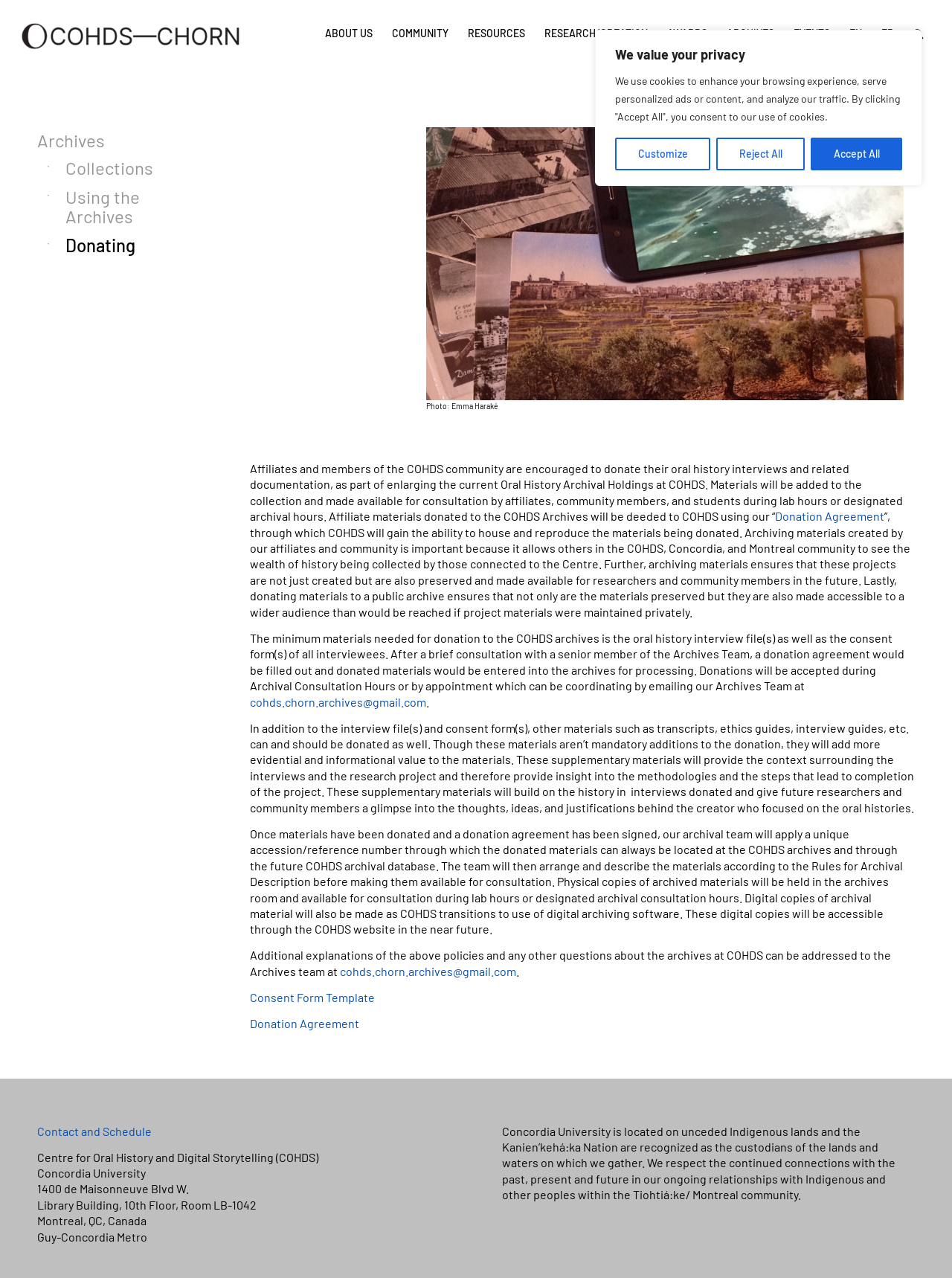How can I contact the Archives team?
Please answer the question as detailed as possible based on the image.

The webpage provides an email address, cohds.chorn.archives@gmail.com, which can be used to contact the Archives team for any questions or to coordinate a donation.